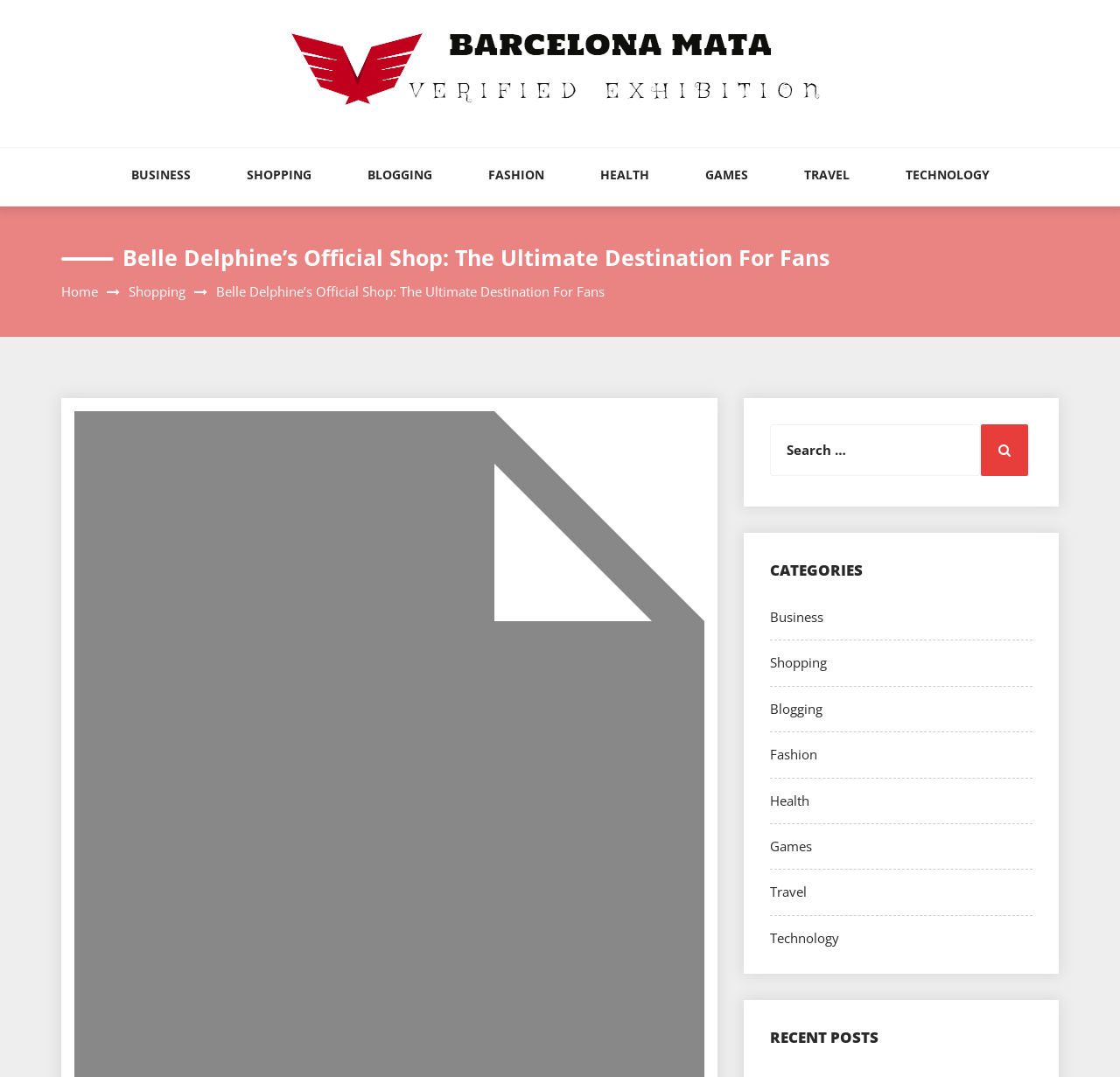What is the last link in the top navigation bar? Based on the screenshot, please respond with a single word or phrase.

TECHNOLOGY